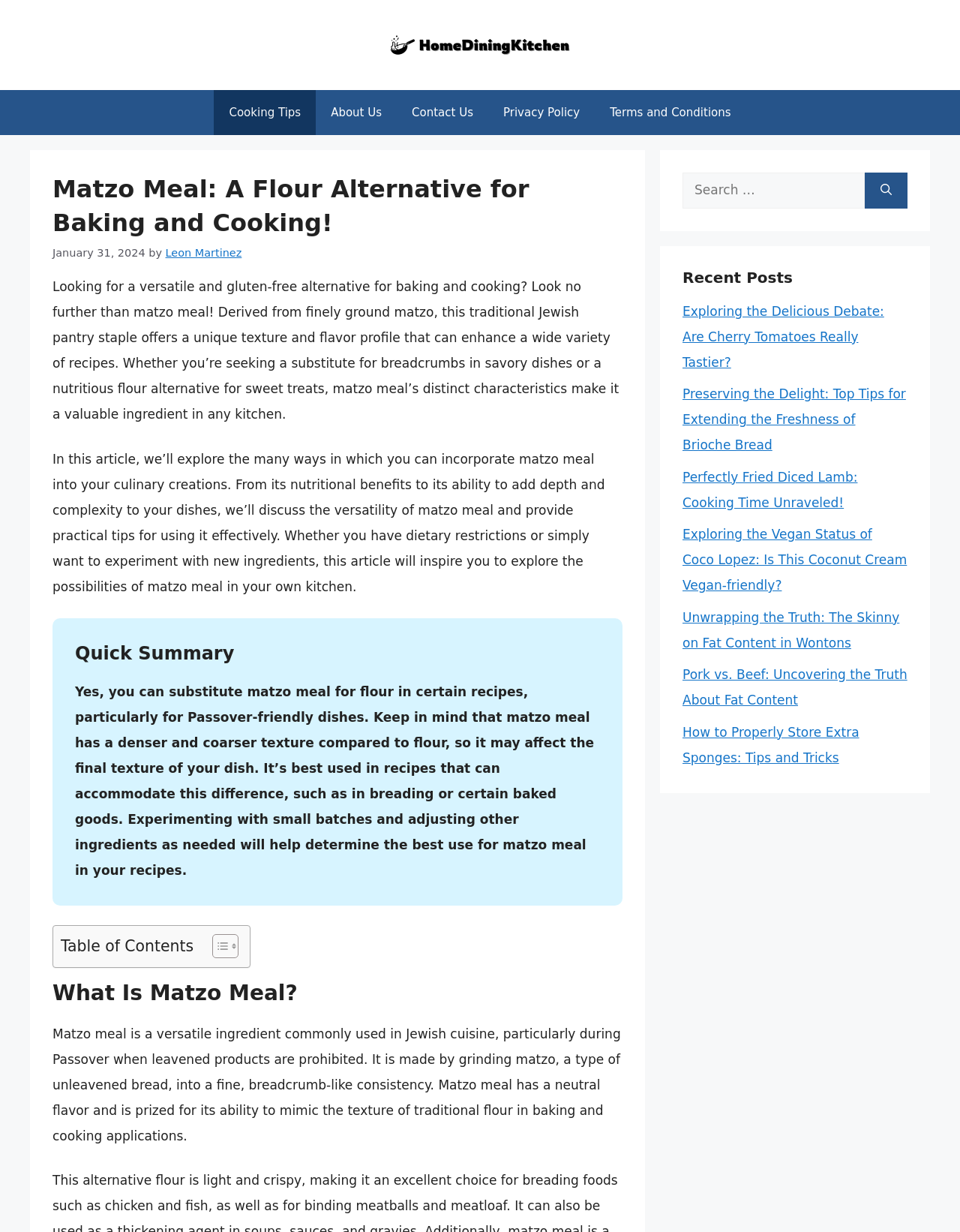Determine the bounding box coordinates of the clickable area required to perform the following instruction: "Toggle table of contents". The coordinates should be represented as four float numbers between 0 and 1: [left, top, right, bottom].

[0.209, 0.758, 0.245, 0.778]